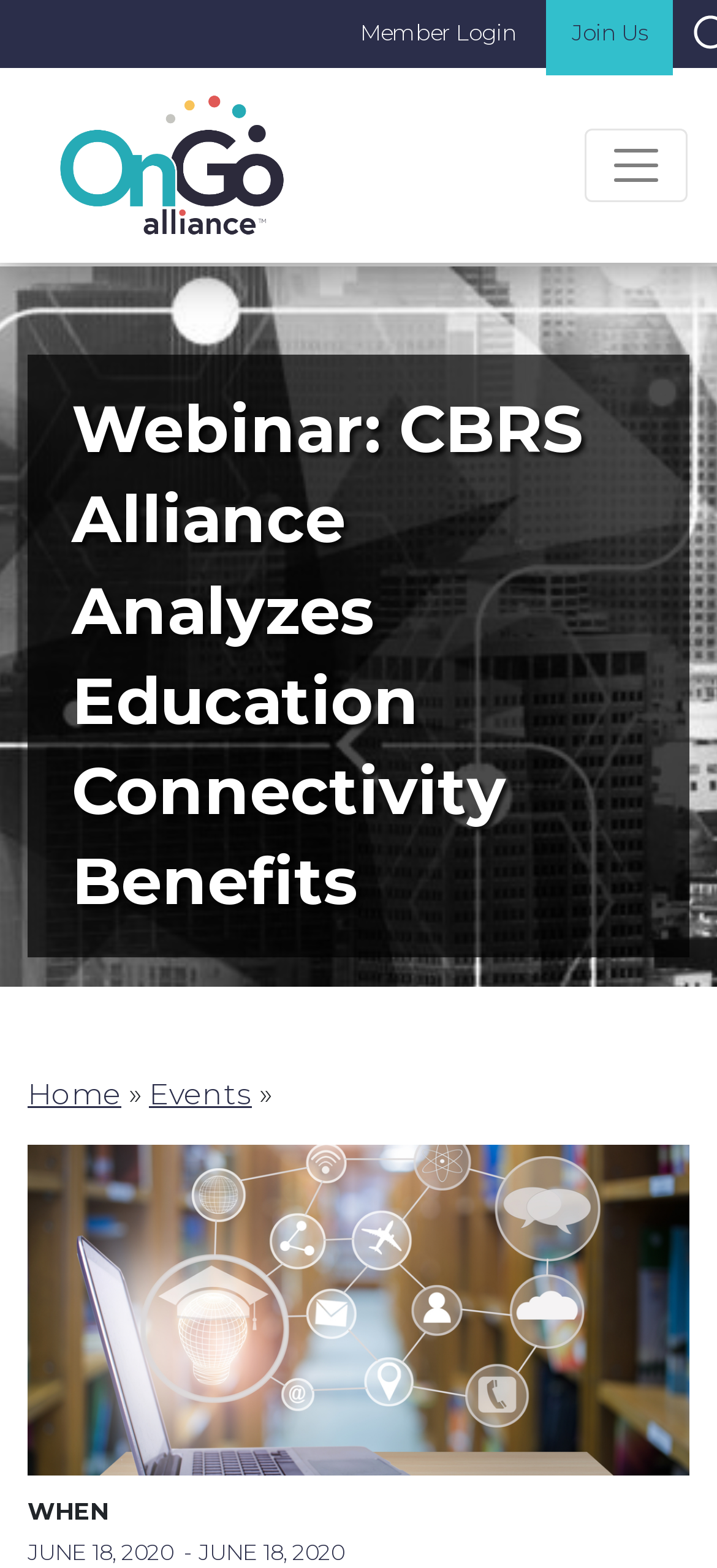What is the navigation button's initial state?
Answer the question with a single word or phrase, referring to the image.

Not expanded